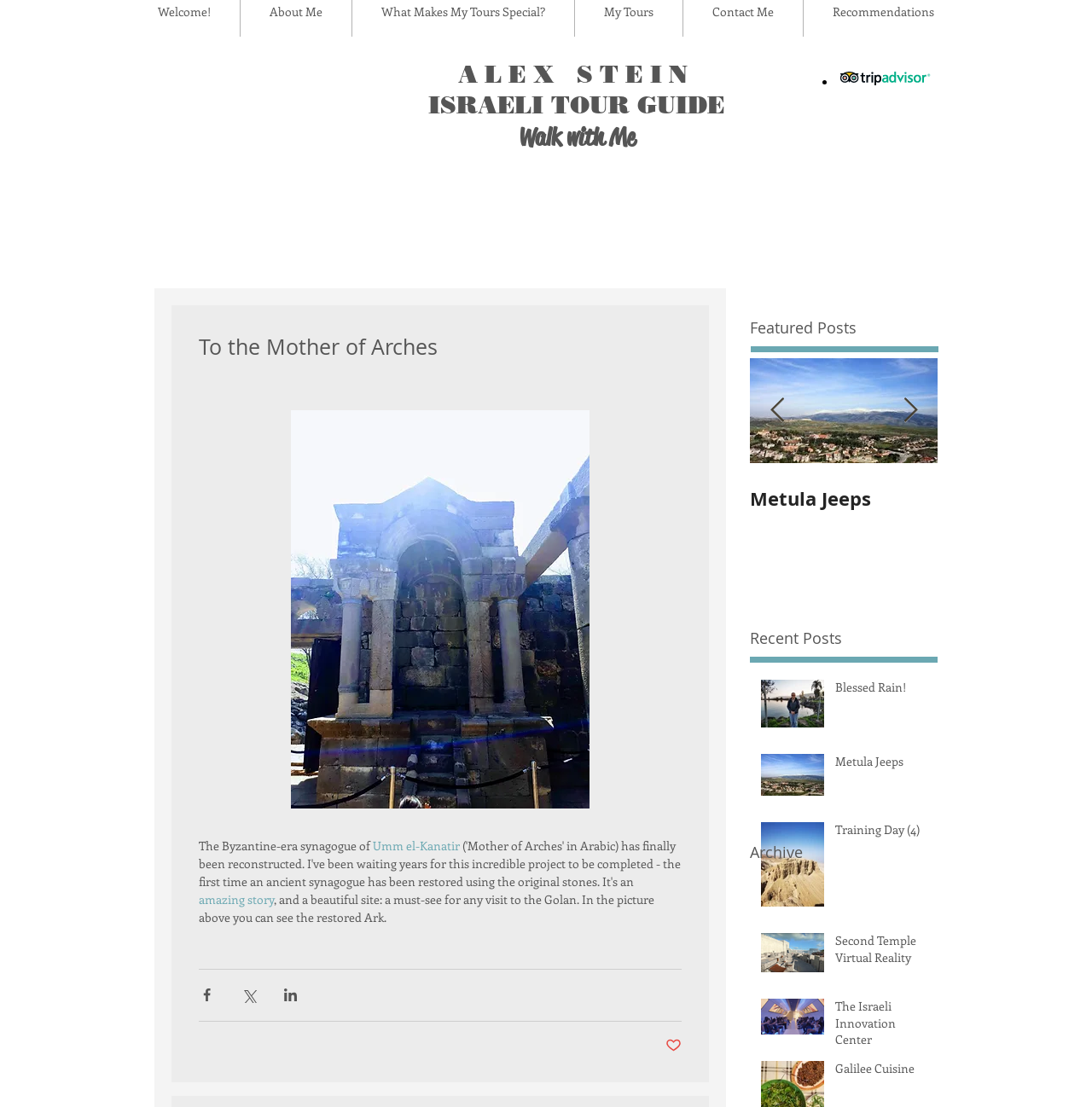Please determine the bounding box coordinates of the clickable area required to carry out the following instruction: "Click the 'Previous Item' button". The coordinates must be four float numbers between 0 and 1, represented as [left, top, right, bottom].

[0.705, 0.359, 0.719, 0.383]